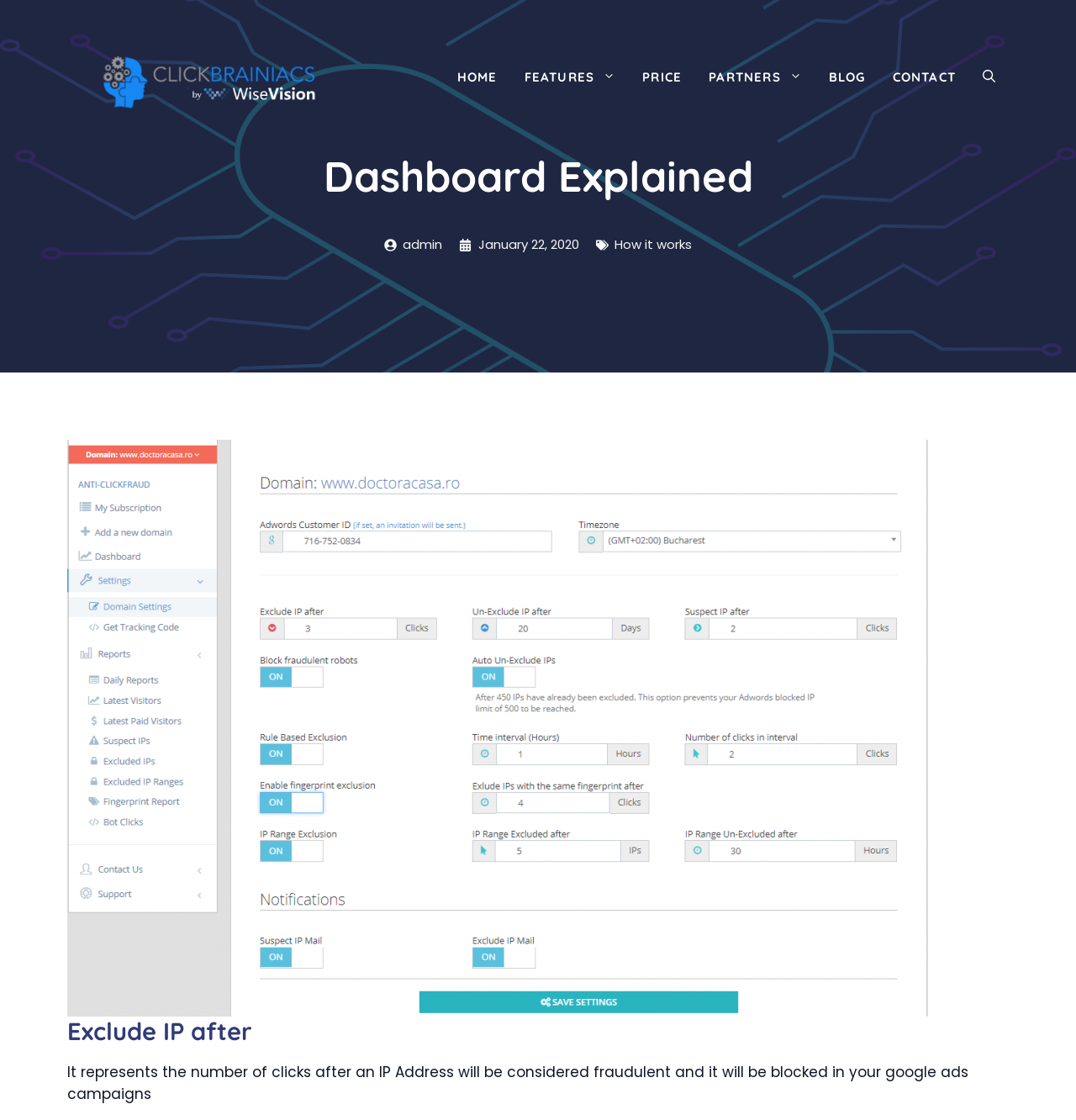Could you find the bounding box coordinates of the clickable area to complete this instruction: "check price"?

[0.585, 0.042, 0.646, 0.095]